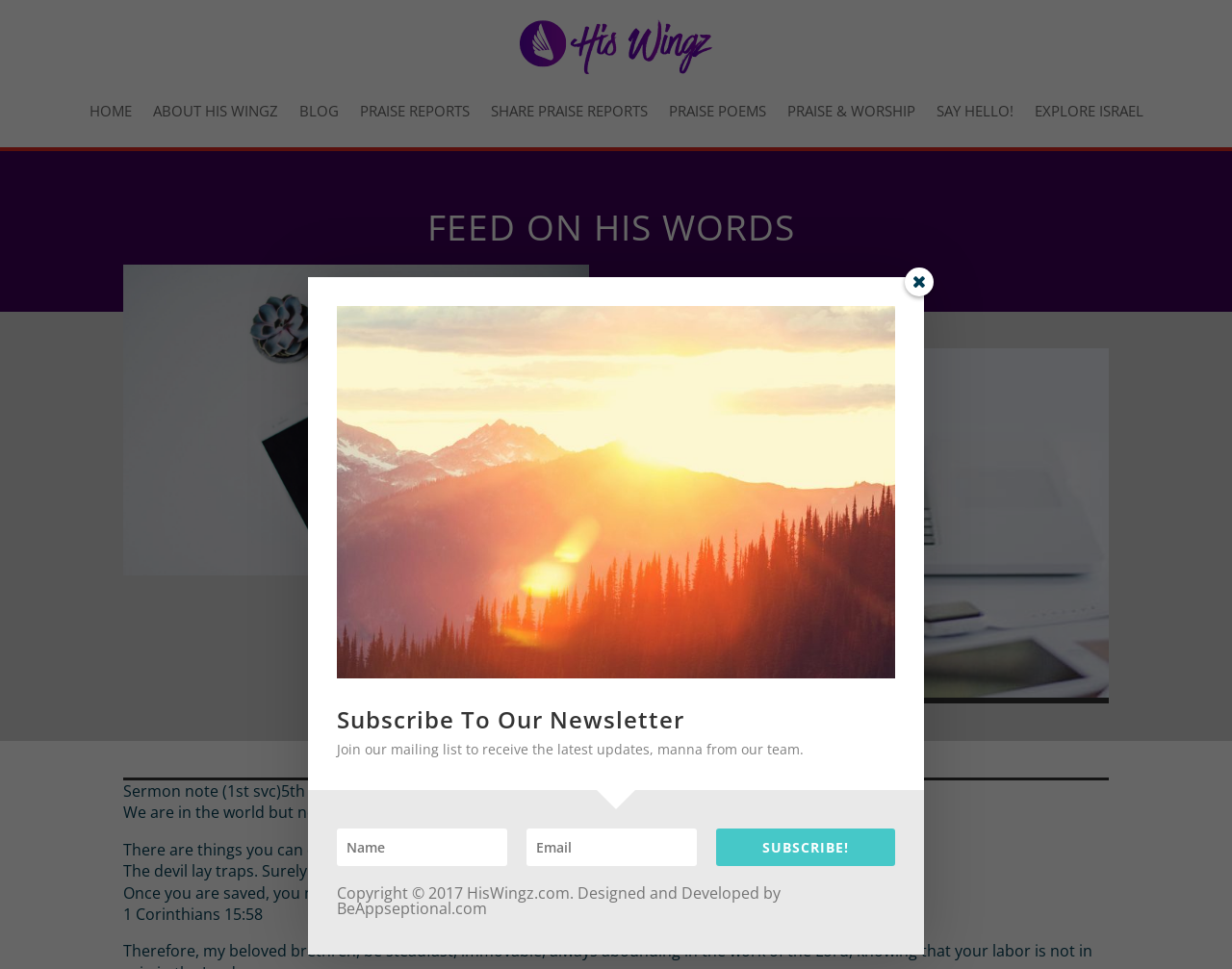What is the purpose of the newsletter subscription?
Look at the image and provide a short answer using one word or a phrase.

To receive latest updates